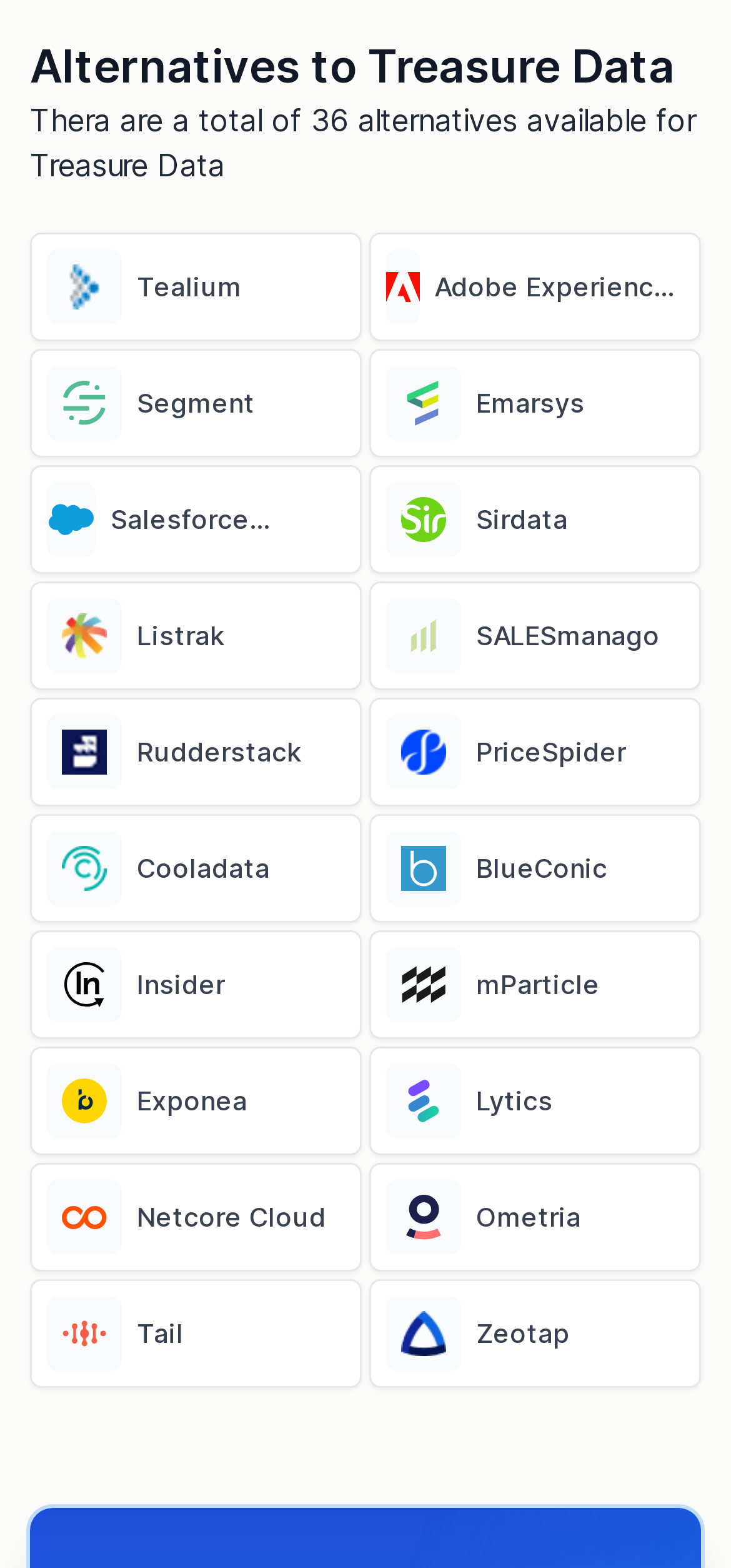Please specify the bounding box coordinates of the clickable region to carry out the following instruction: "View Adobe Experience Platform Identity Service". The coordinates should be four float numbers between 0 and 1, in the format [left, top, right, bottom].

[0.505, 0.148, 0.959, 0.218]